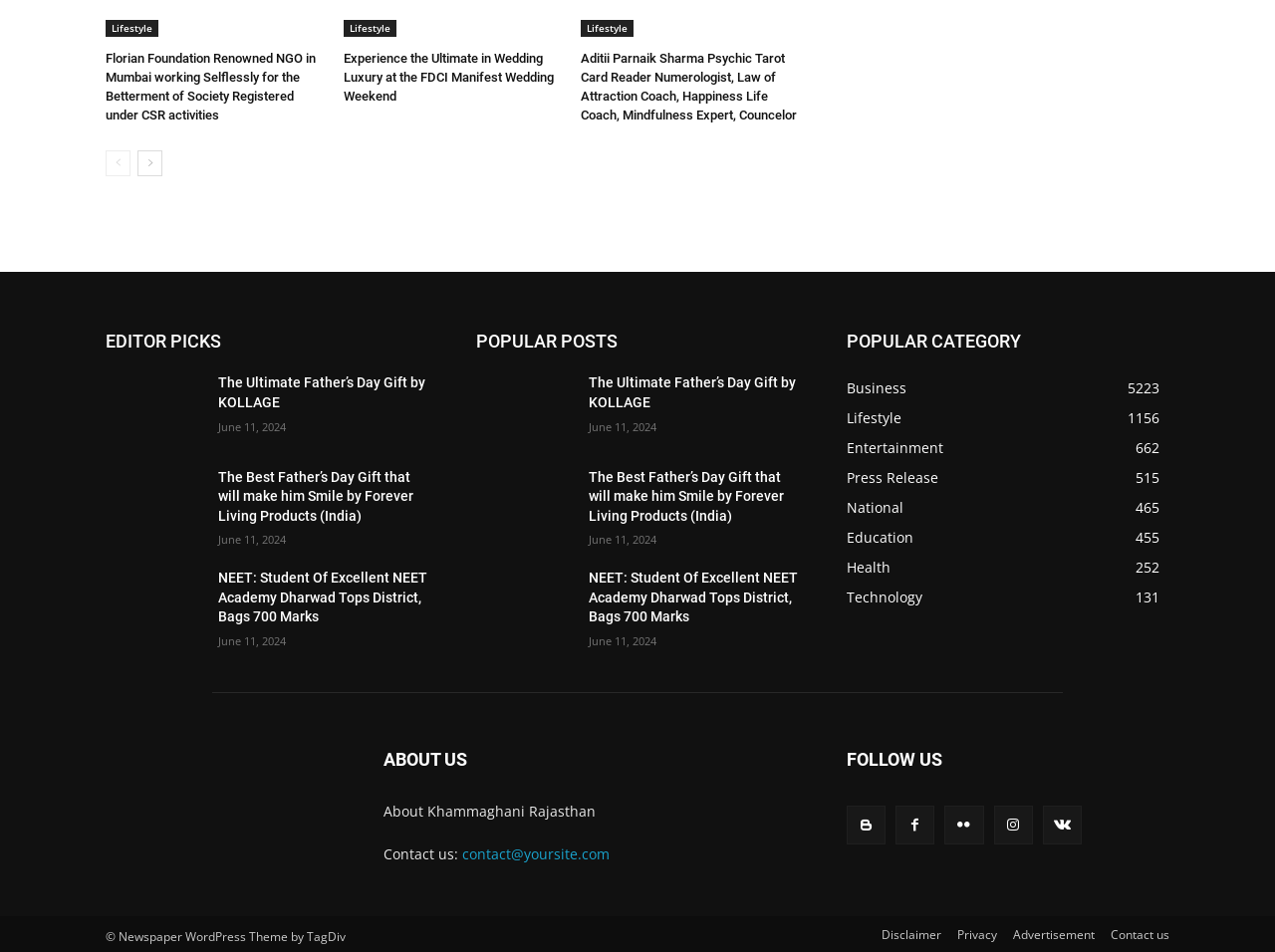Can you identify the bounding box coordinates of the clickable region needed to carry out this instruction: 'Follow 'Florian Foundation''? The coordinates should be four float numbers within the range of 0 to 1, stated as [left, top, right, bottom].

[0.083, 0.054, 0.248, 0.126]